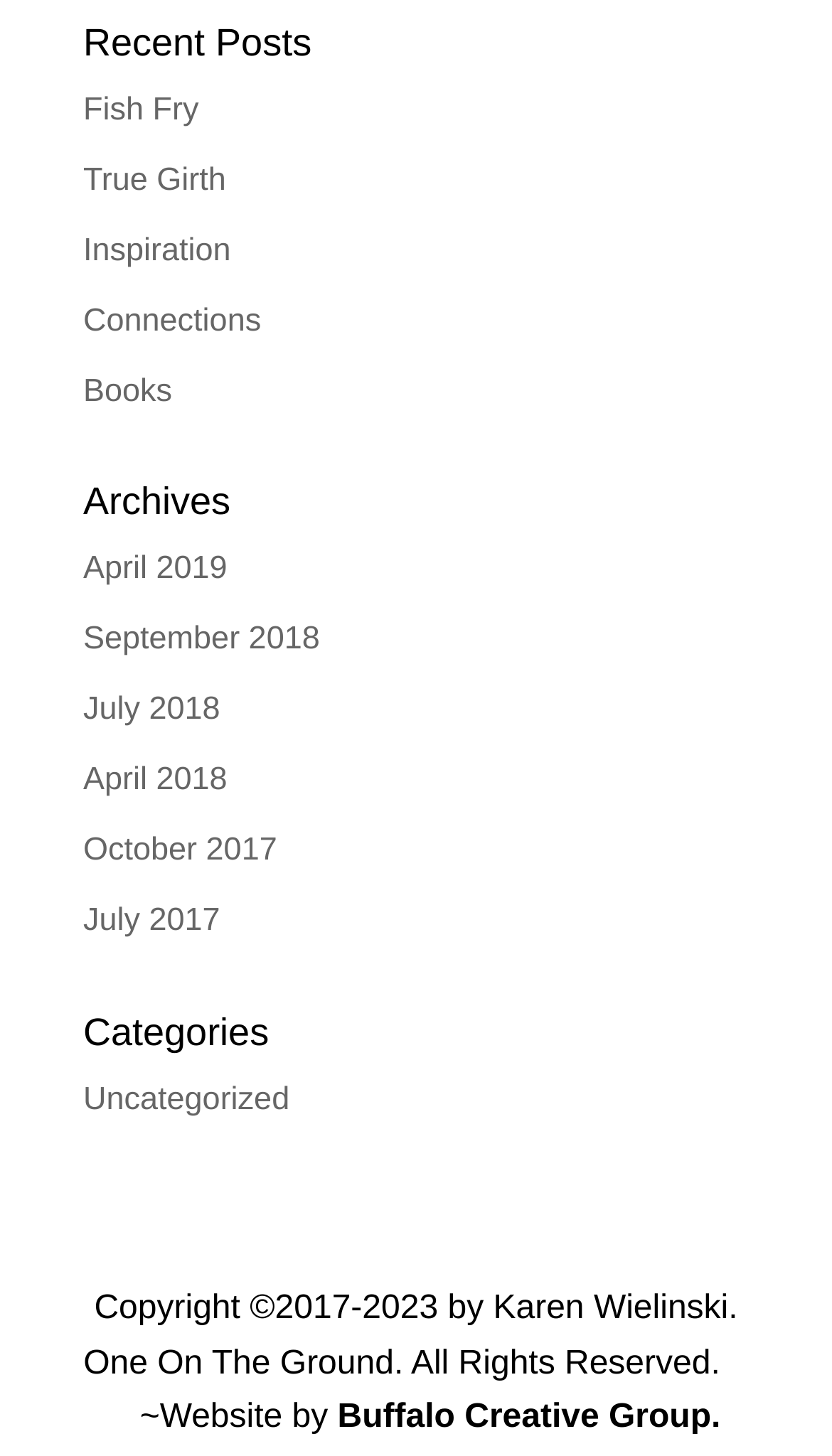How many sections are on the webpage?
Refer to the image and offer an in-depth and detailed answer to the question.

I looked at the webpage structure and found three main sections: 'Recent Posts', 'Archives', and 'Categories', indicating that there are three sections on the webpage.